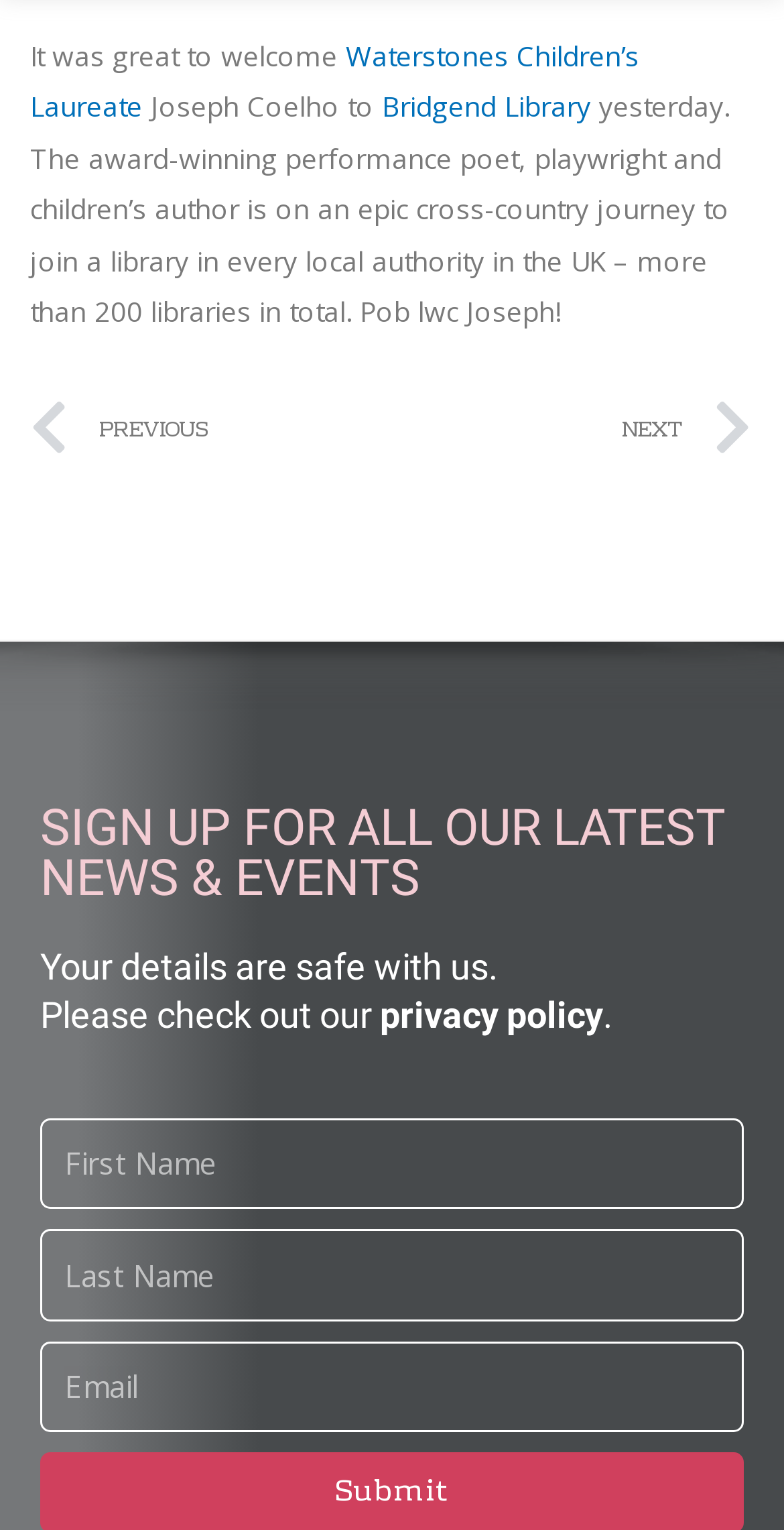Identify the bounding box coordinates of the part that should be clicked to carry out this instruction: "Enter Email".

[0.051, 0.877, 0.949, 0.937]